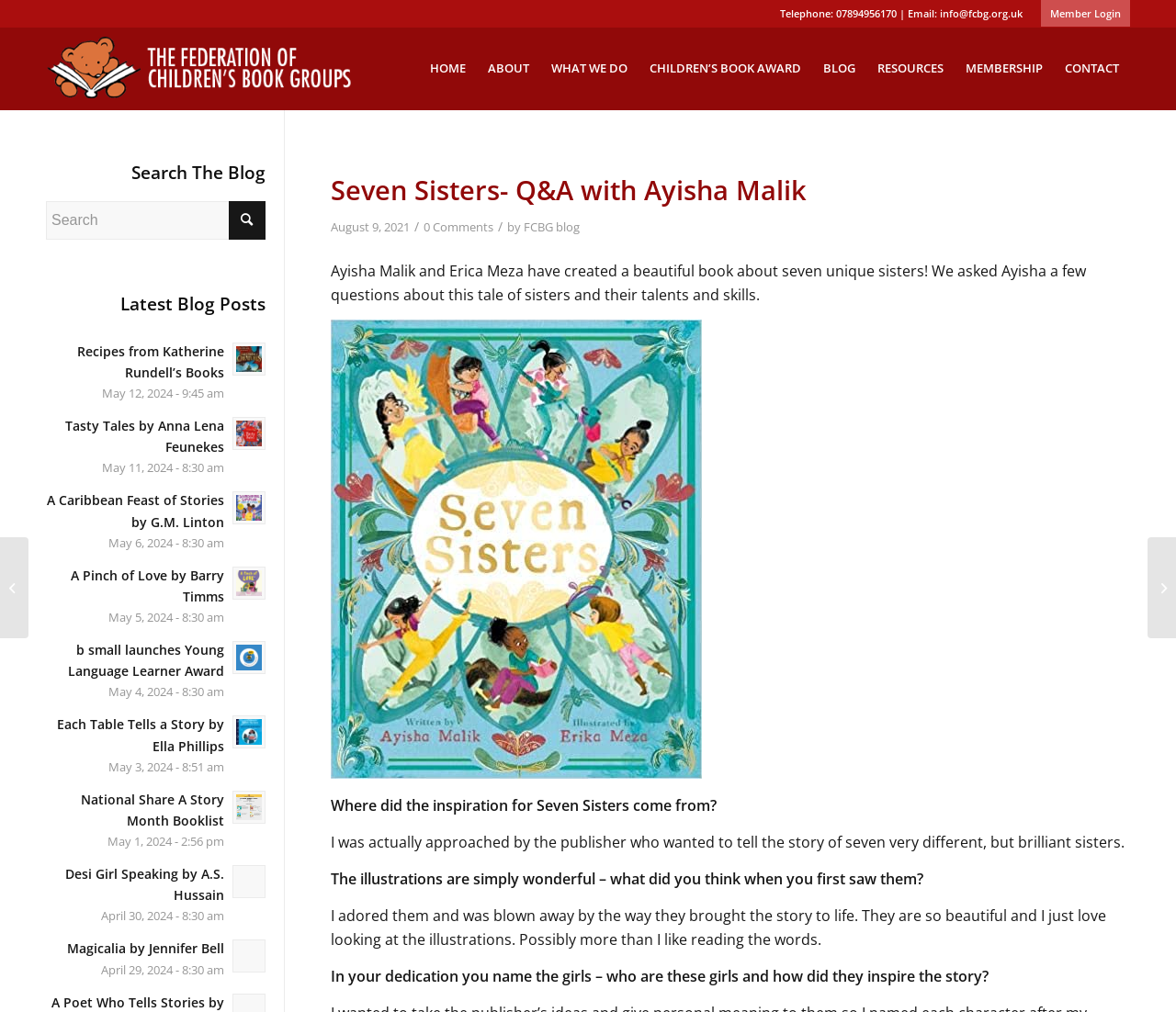What is the publisher of the book?
Look at the screenshot and respond with one word or a short phrase.

Not mentioned